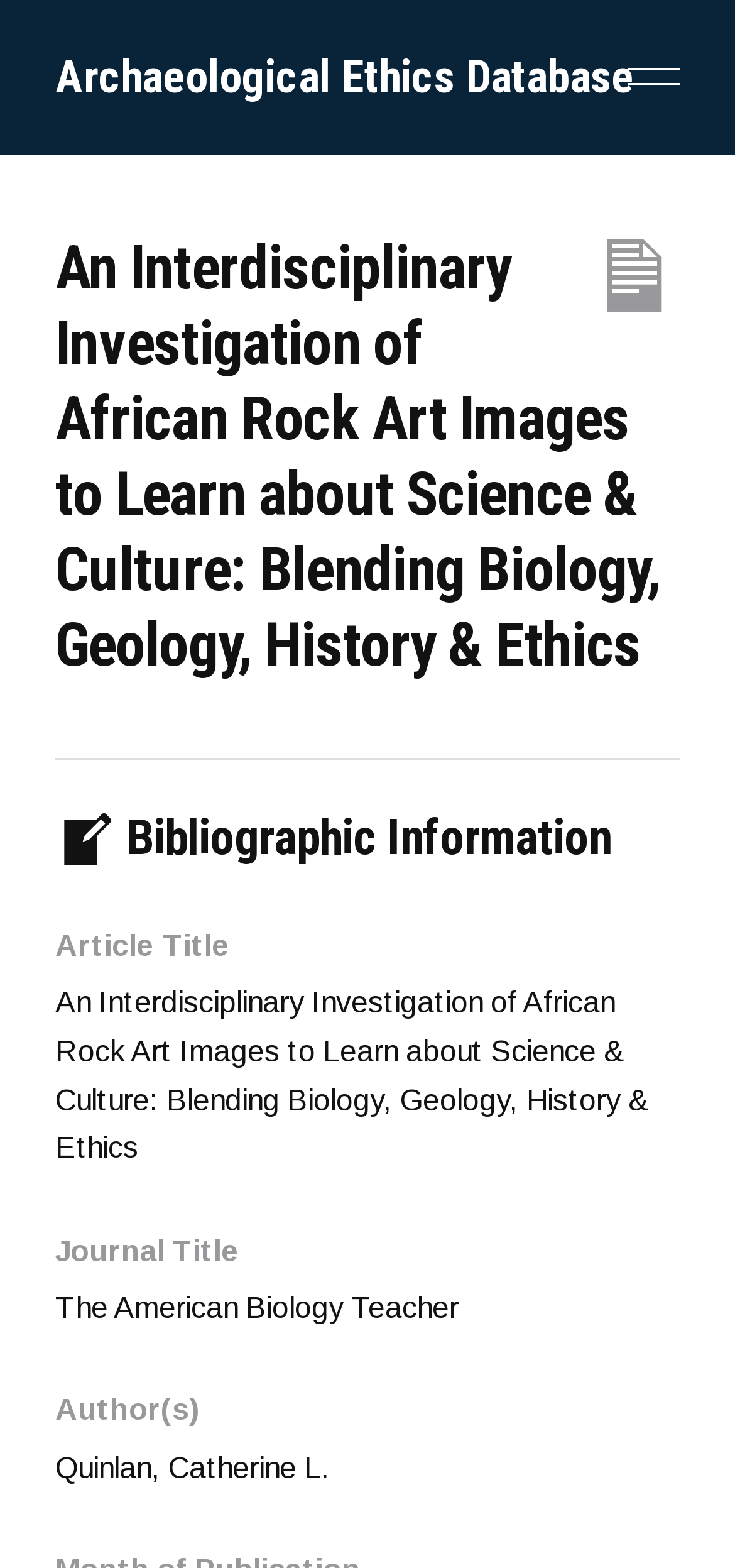What is the main heading of this webpage? Please extract and provide it.

Archaeological Ethics Database